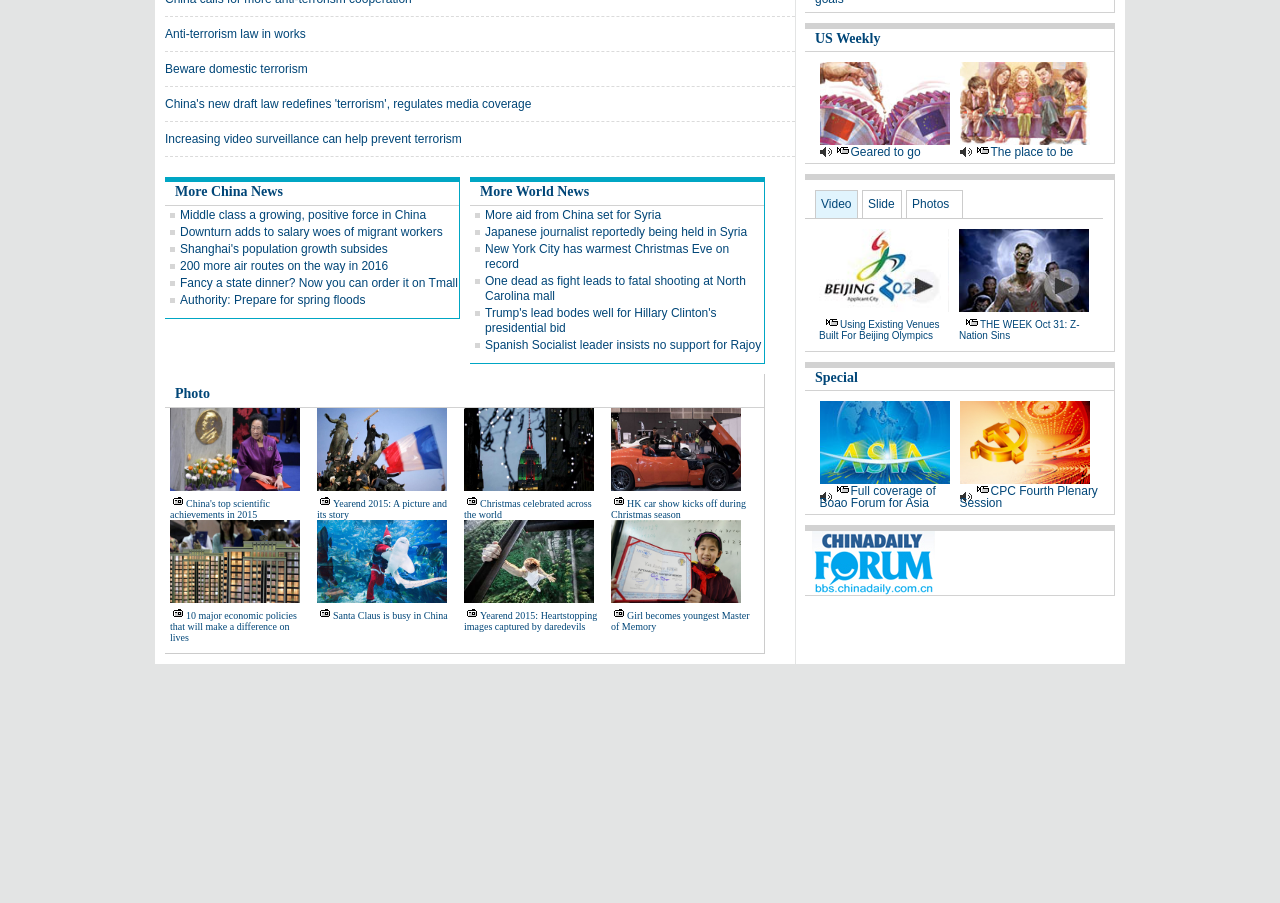Point out the bounding box coordinates of the section to click in order to follow this instruction: "View 'More China News'".

[0.137, 0.204, 0.221, 0.22]